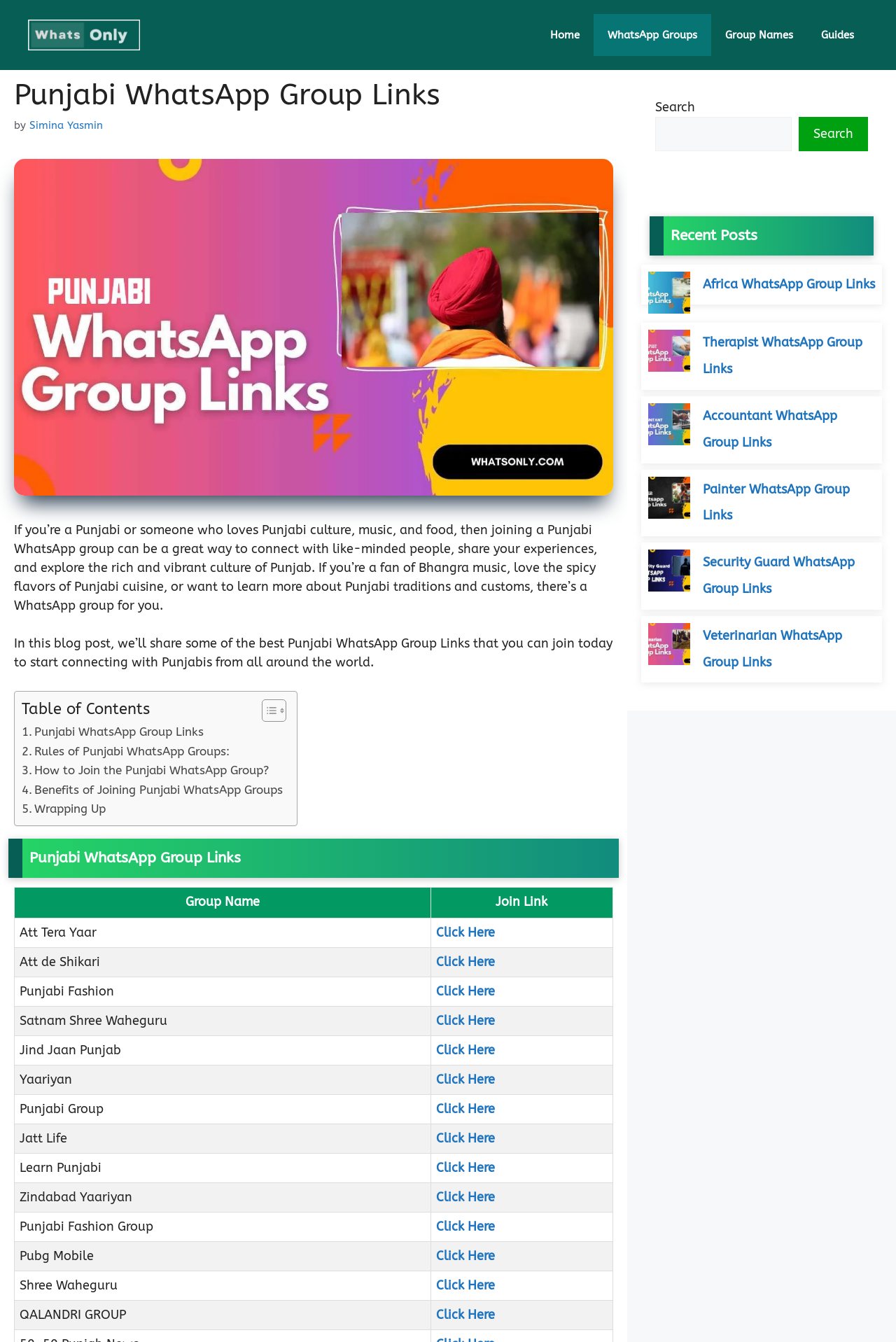Determine the bounding box coordinates for the clickable element required to fulfill the instruction: "View About The Vibe". Provide the coordinates as four float numbers between 0 and 1, i.e., [left, top, right, bottom].

None